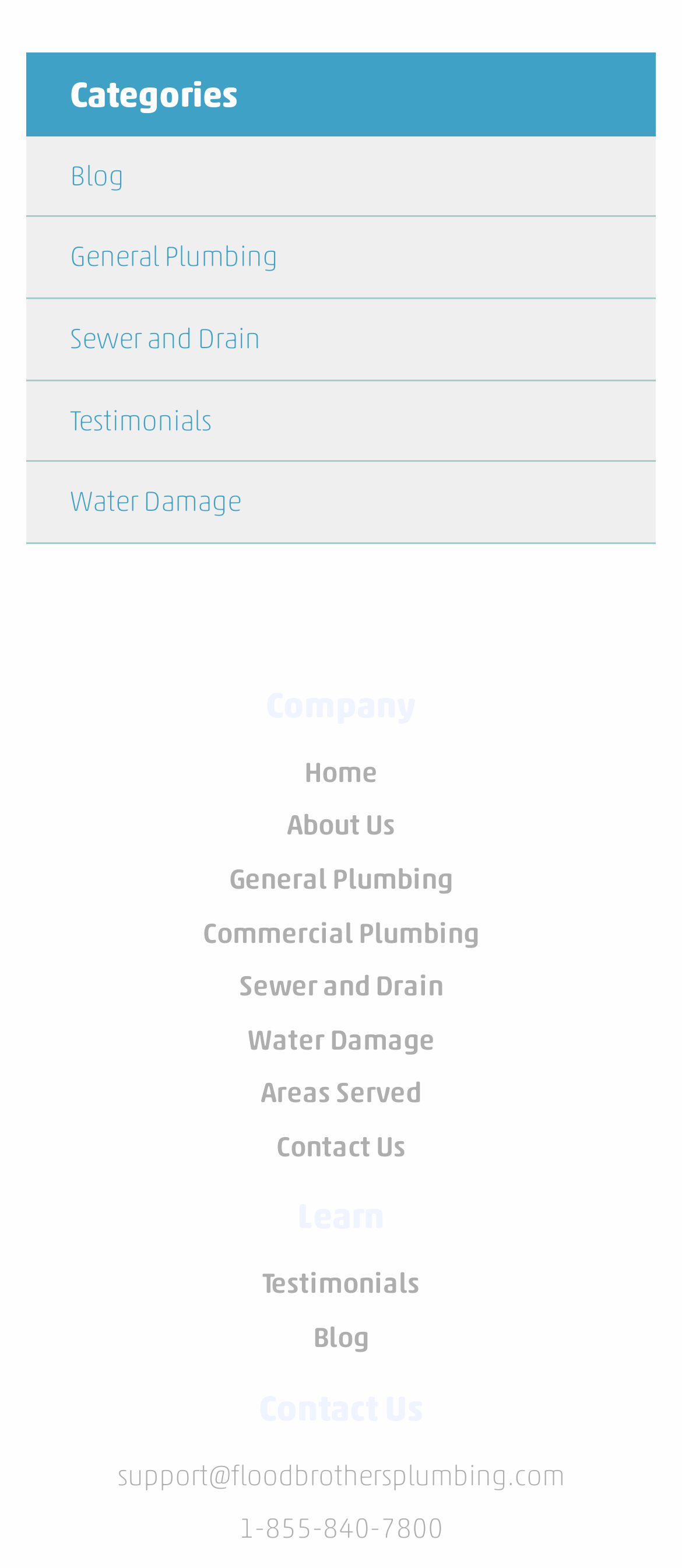Answer in one word or a short phrase: 
What is the phone number listed for contact?

1-855-840-7800